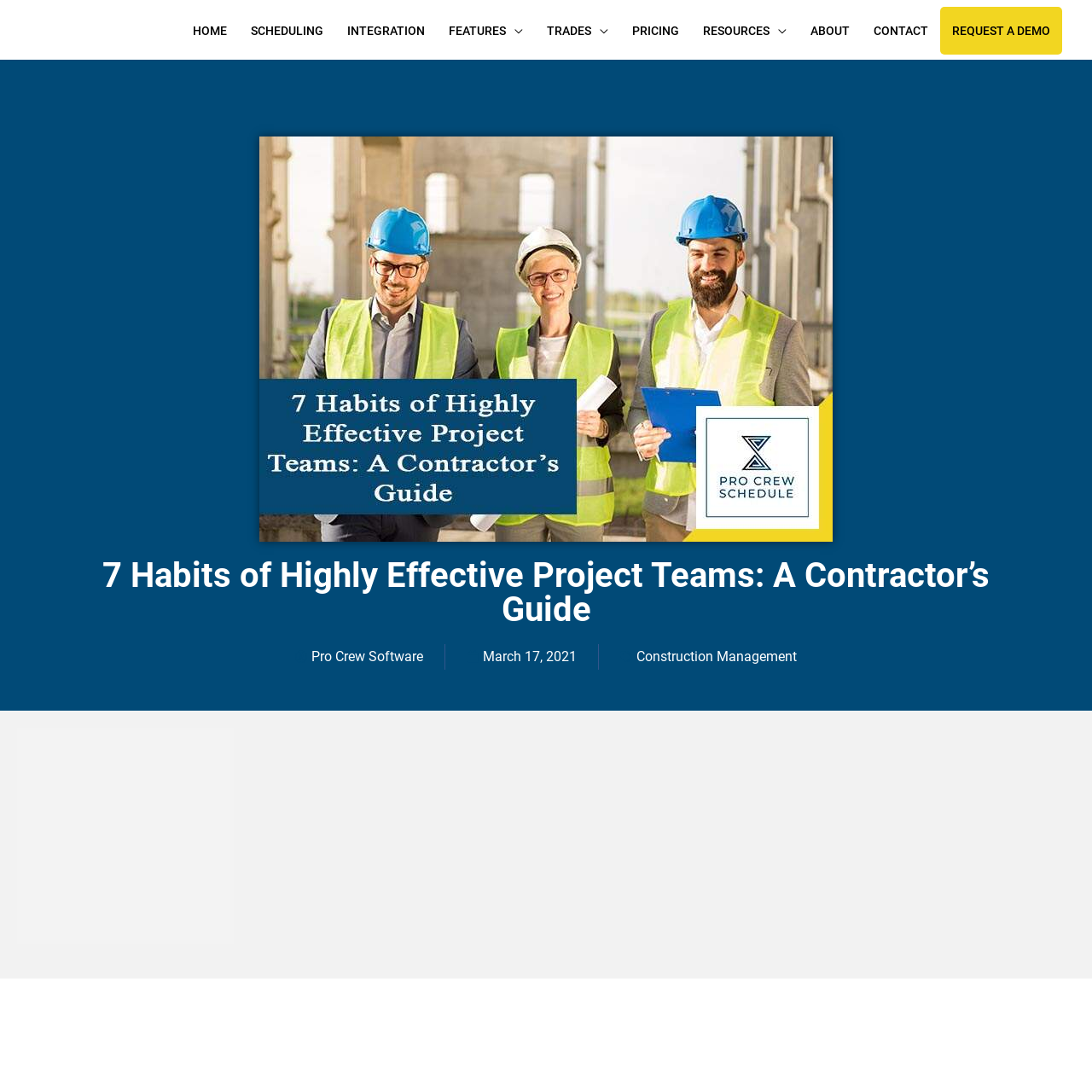What is the company name mentioned in the article?
Provide a short answer using one word or a brief phrase based on the image.

Pro Crew Software